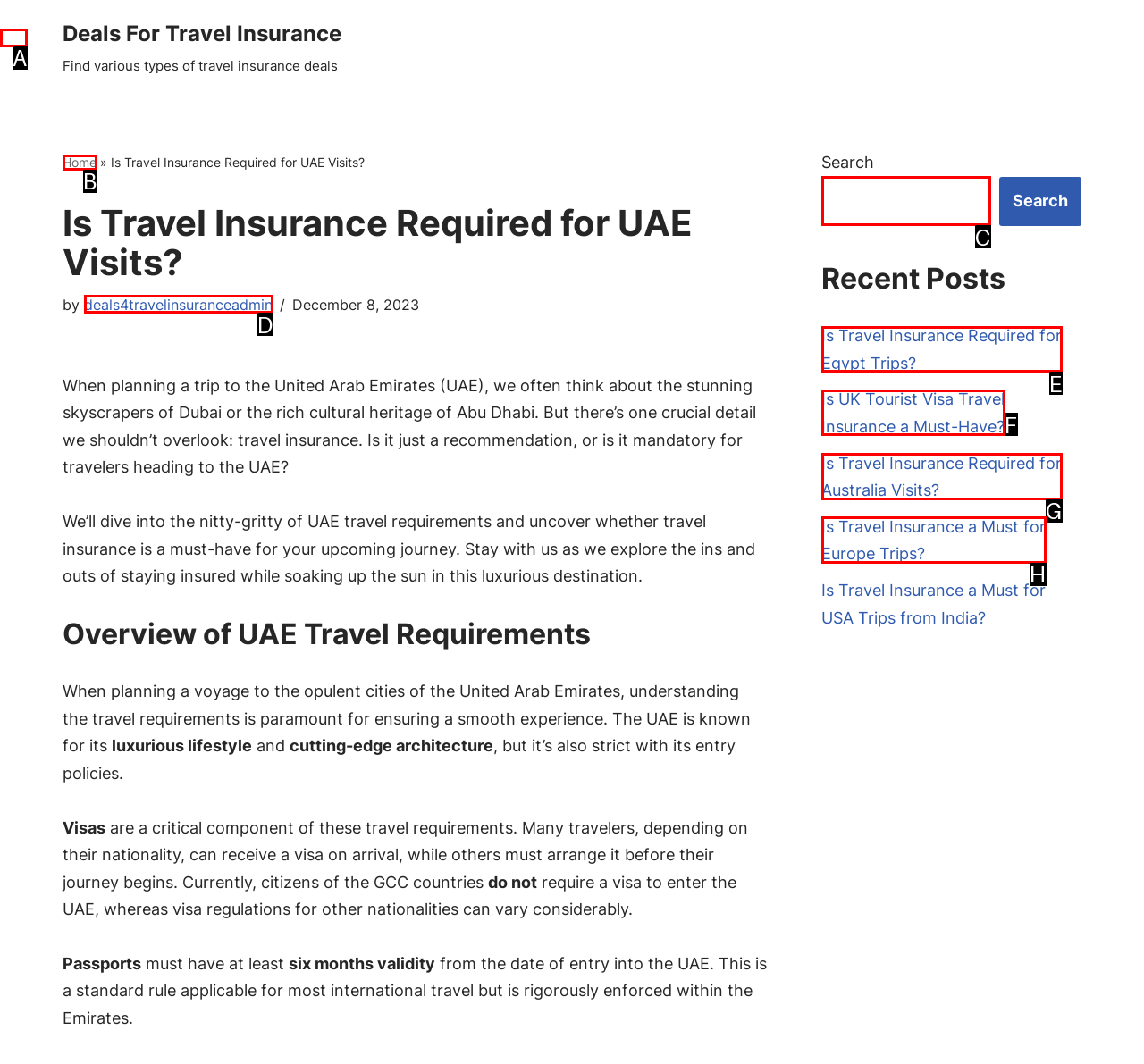Tell me which one HTML element best matches the description: Applications Answer with the option's letter from the given choices directly.

None